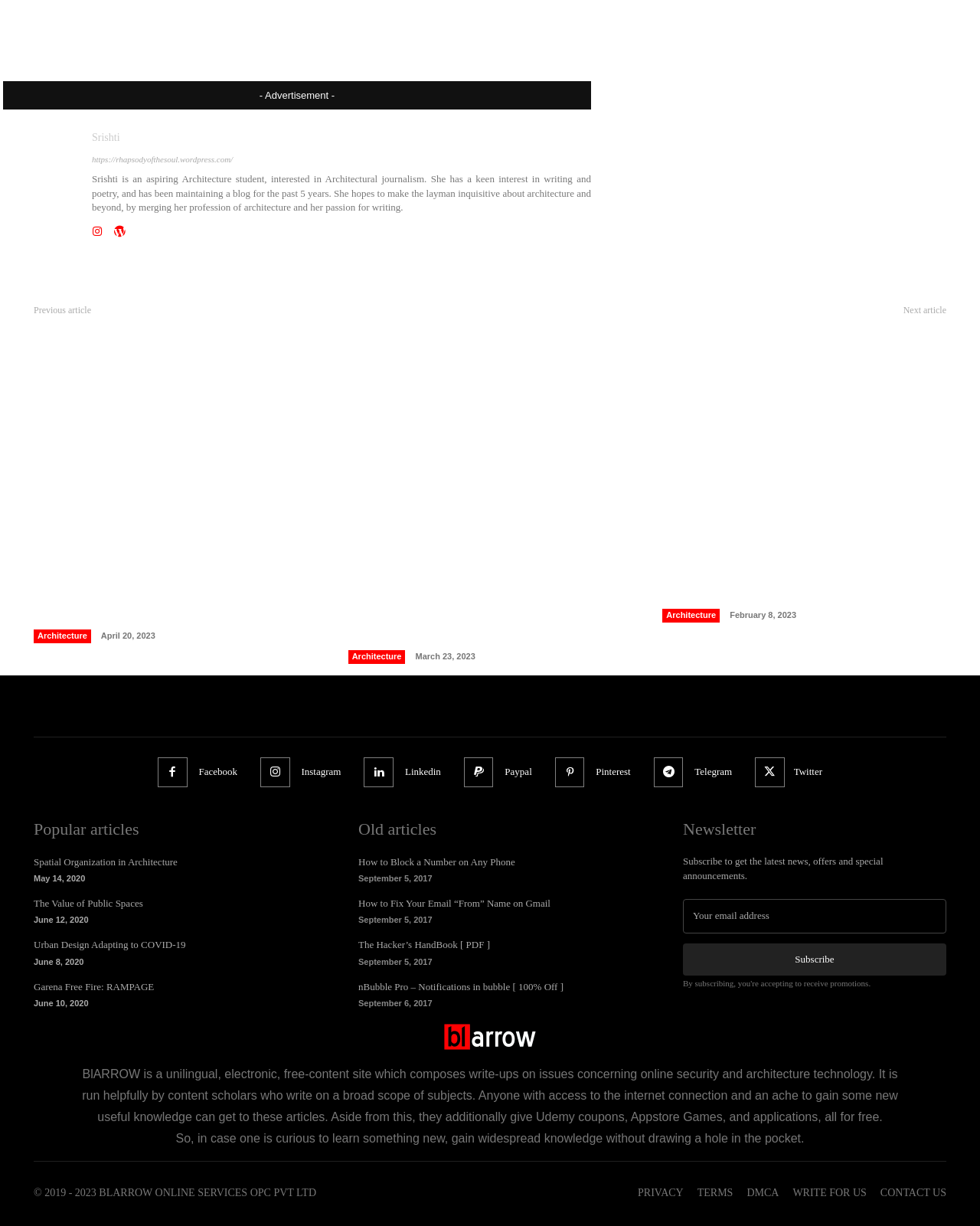Please locate the bounding box coordinates of the element that should be clicked to complete the given instruction: "Read the article 'Building Your Brand as an Architect: Establishing a Strong Professional Identity'".

[0.034, 0.365, 0.324, 0.462]